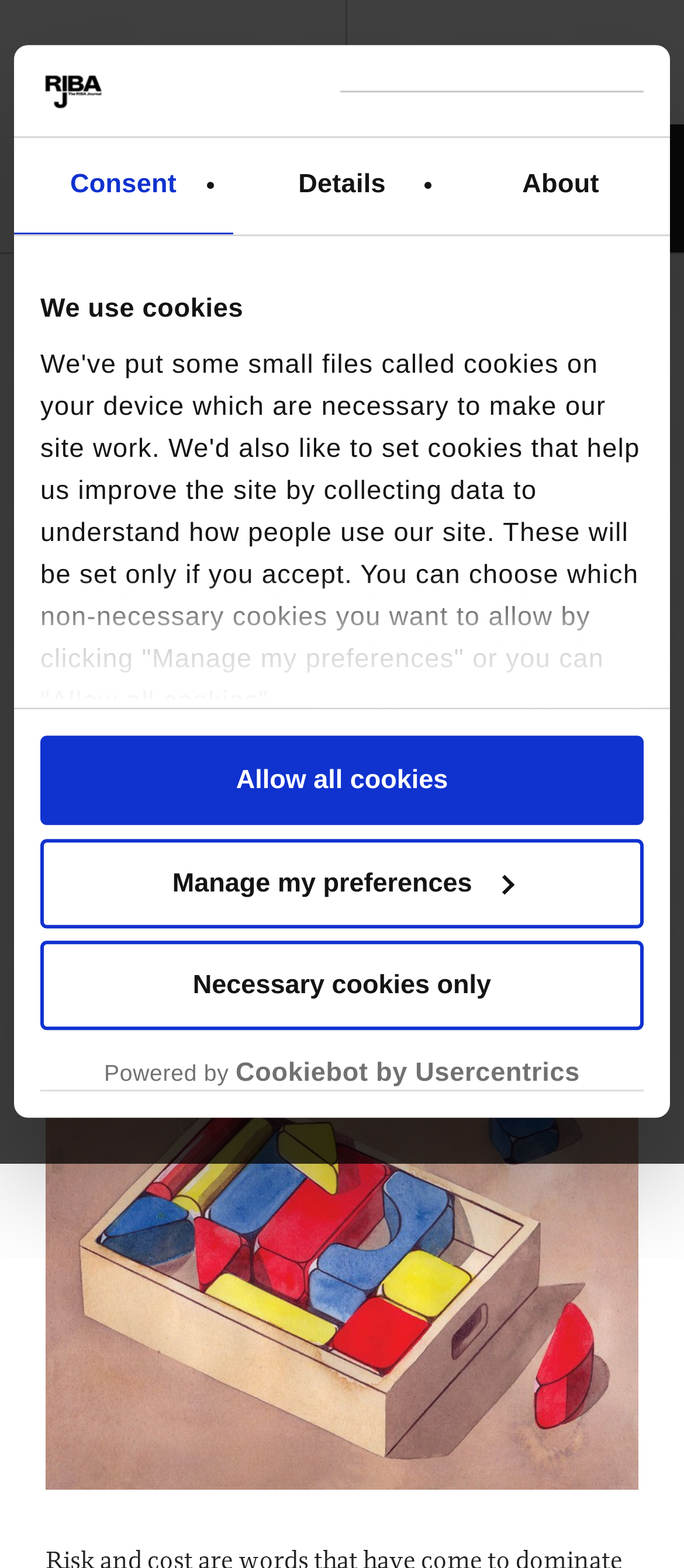Please provide a comprehensive answer to the question based on the screenshot: What is the date of the article?

The date of the article is mentioned in the footer section of the webpage, which is '23 March 2021'.